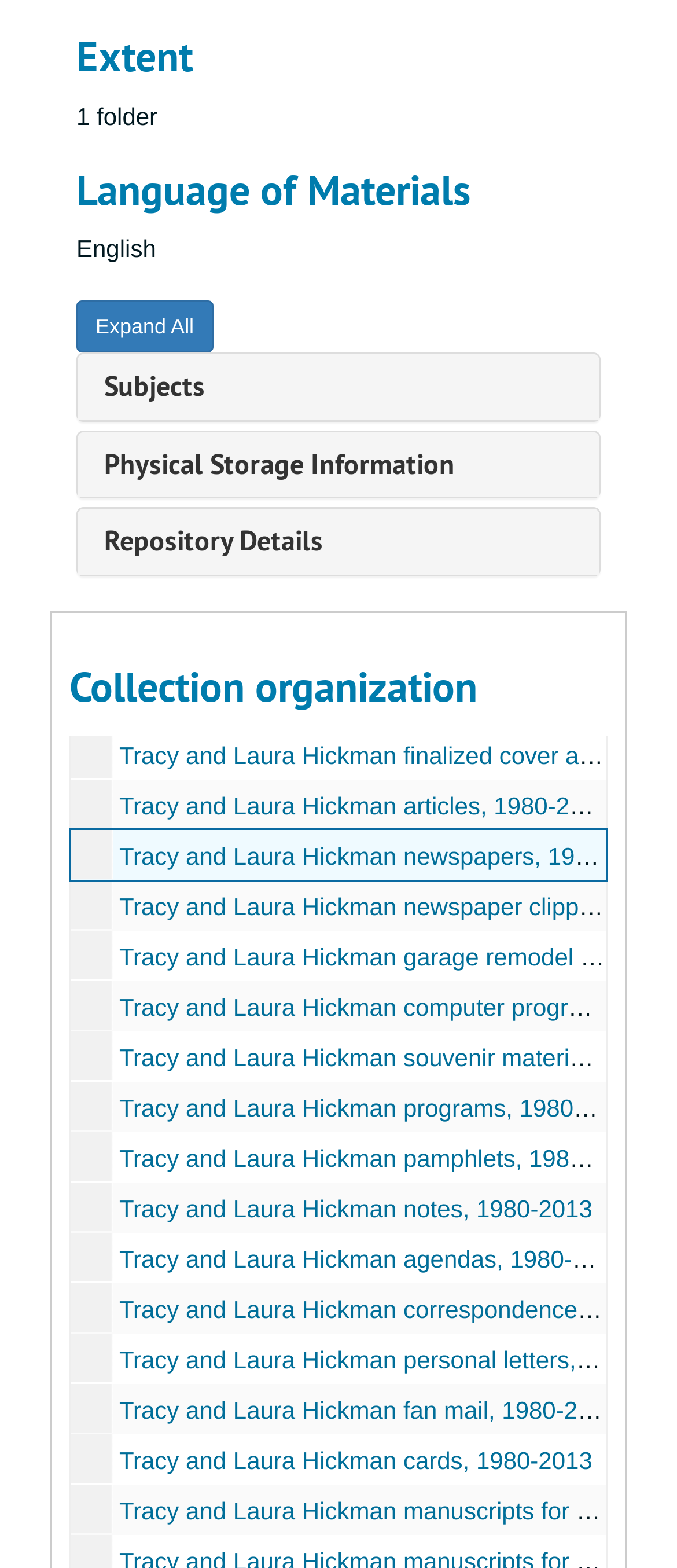Can you give a comprehensive explanation to the question given the content of the image?
How many folders are there?

The answer can be found by looking at the 'Extent' section, which is a heading element. Under this heading, there is a StaticText element that says '1 folder', indicating that there is one folder.